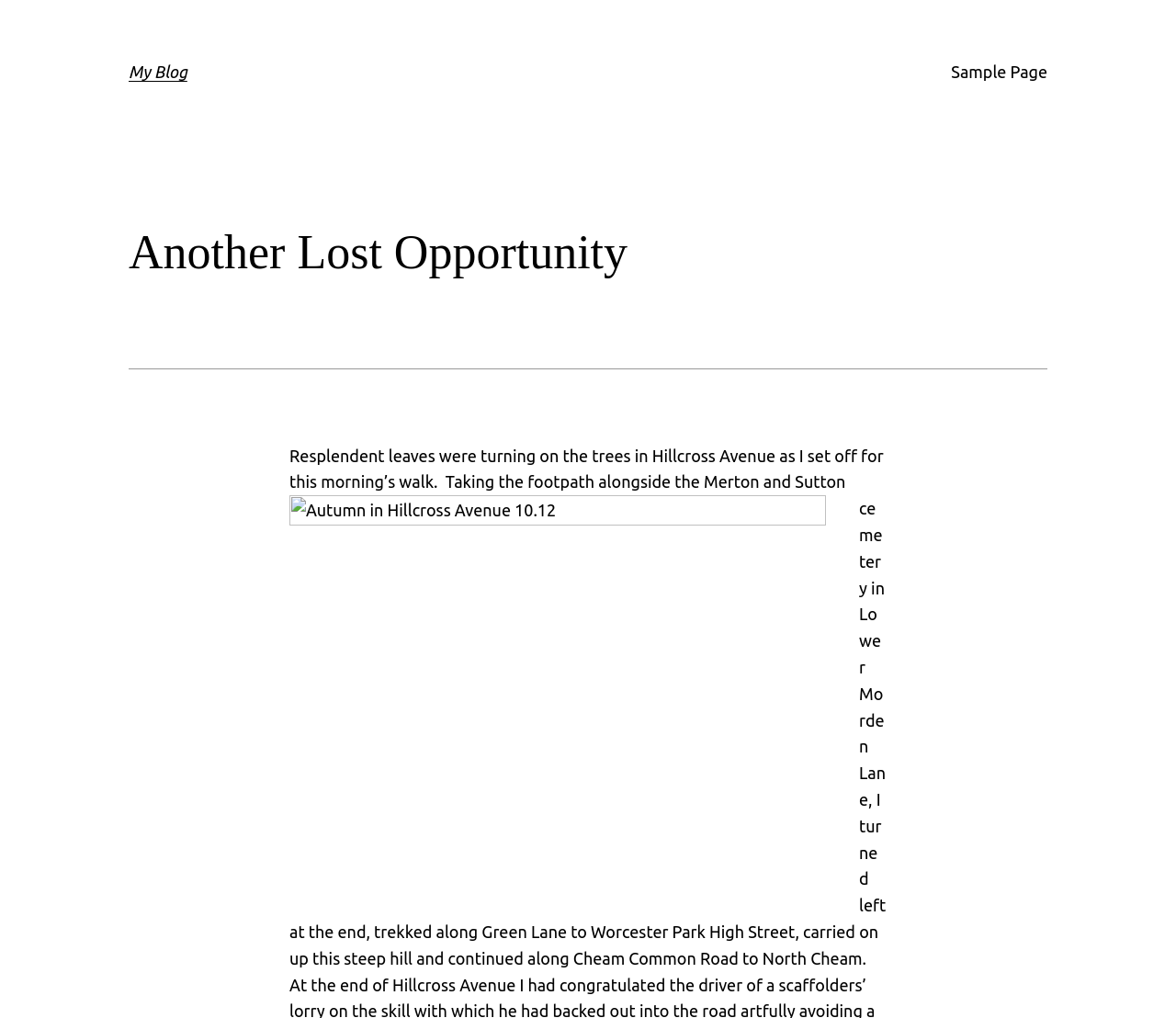Use the information in the screenshot to answer the question comprehensively: What is the title of the blog?

The title of the blog can be determined by looking at the heading element with the text 'My Blog' which is located at the top of the webpage.